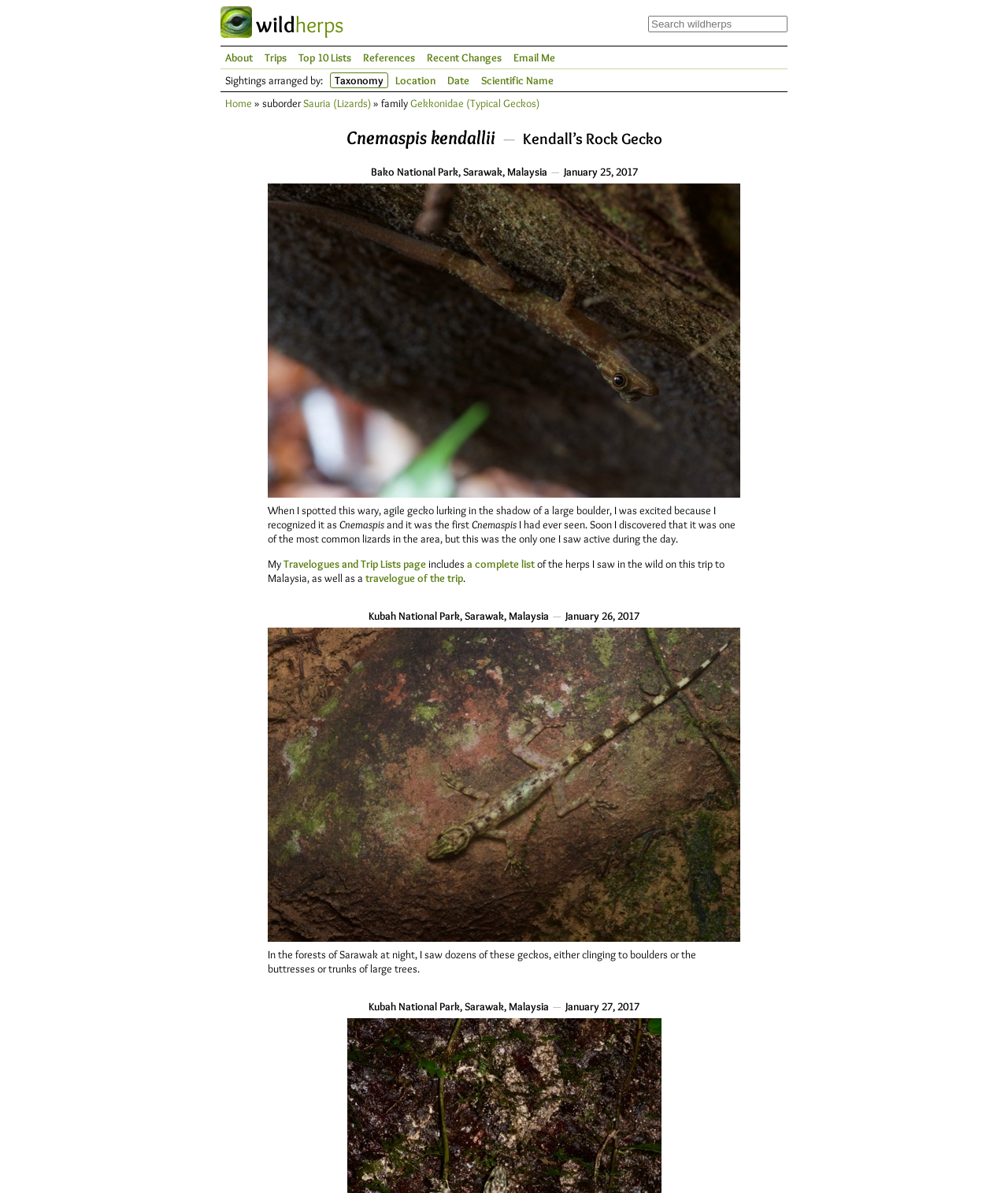Please identify the coordinates of the bounding box that should be clicked to fulfill this instruction: "Read more about Sauria (Lizards)".

[0.301, 0.081, 0.368, 0.092]